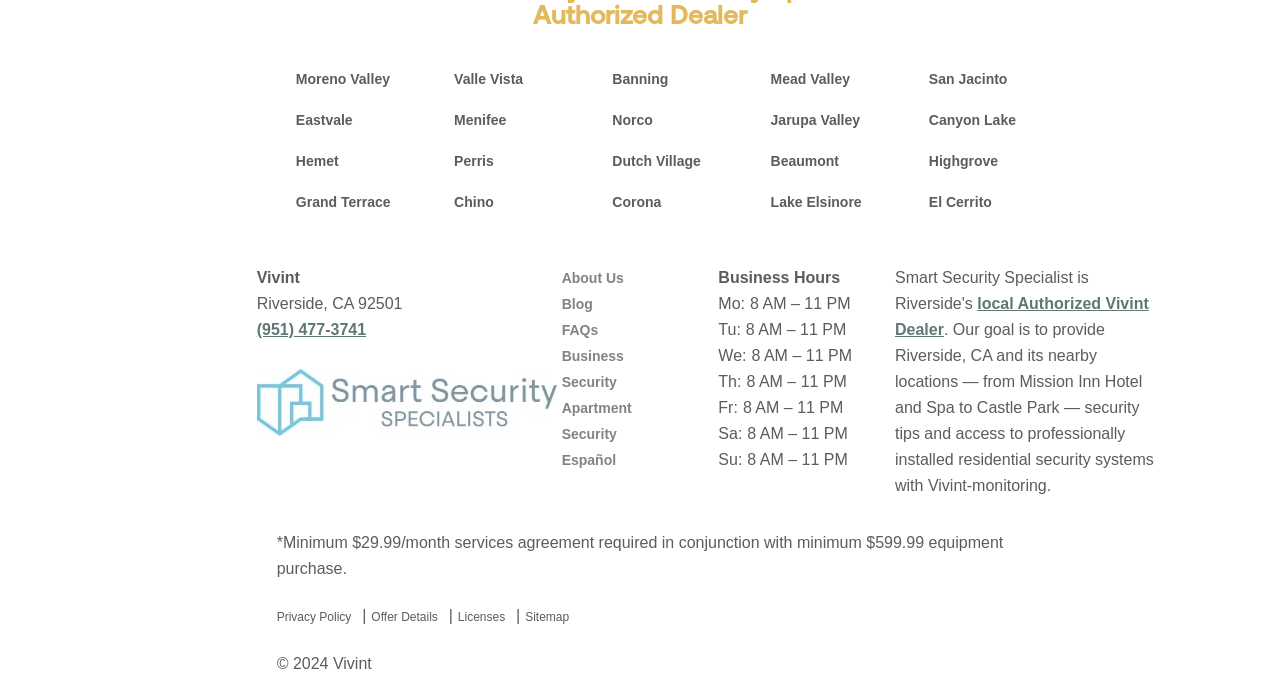What is the name of the security system provider?
Based on the screenshot, provide your answer in one word or phrase.

Vivint